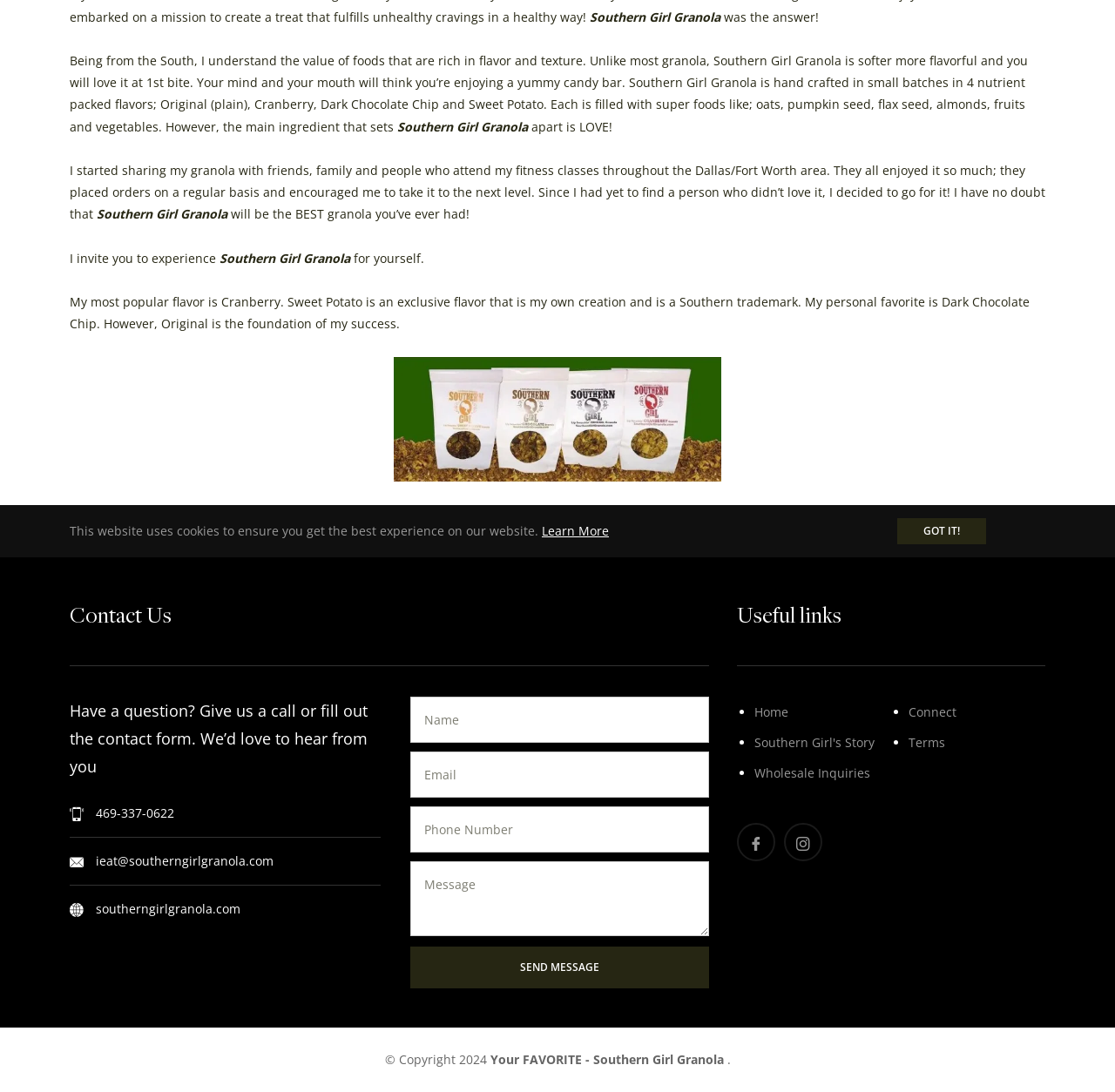Provide the bounding box coordinates of the UI element this sentence describes: "Southern Girl's Story".

[0.677, 0.672, 0.784, 0.687]